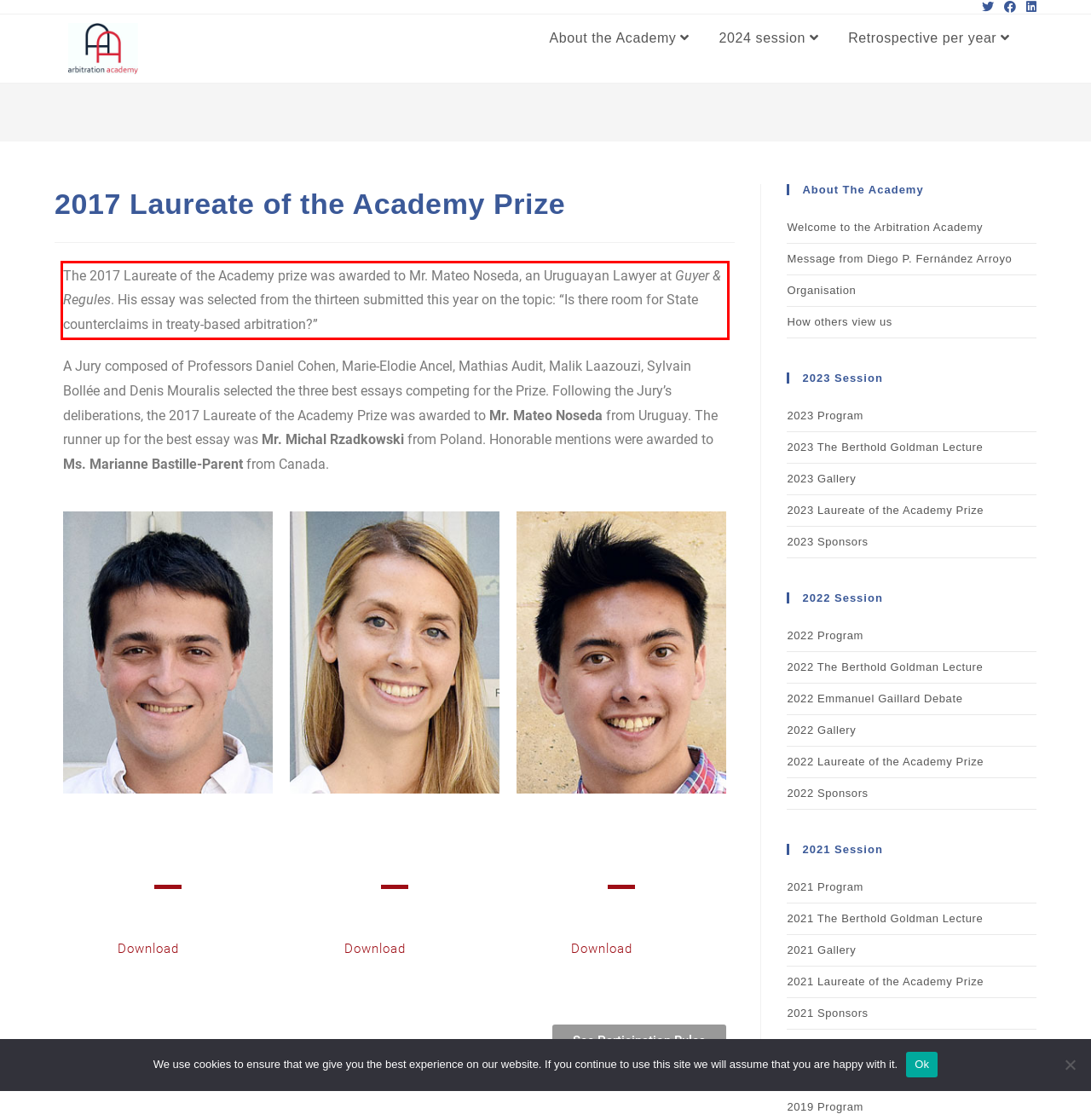Look at the screenshot of the webpage, locate the red rectangle bounding box, and generate the text content that it contains.

The 2017 Laureate of the Academy prize was awarded to Mr. Mateo Noseda, an Uruguayan Lawyer at Guyer & Regules. His essay was selected from the thirteen submitted this year on the topic: “Is there room for State counterclaims in treaty-based arbitration?”